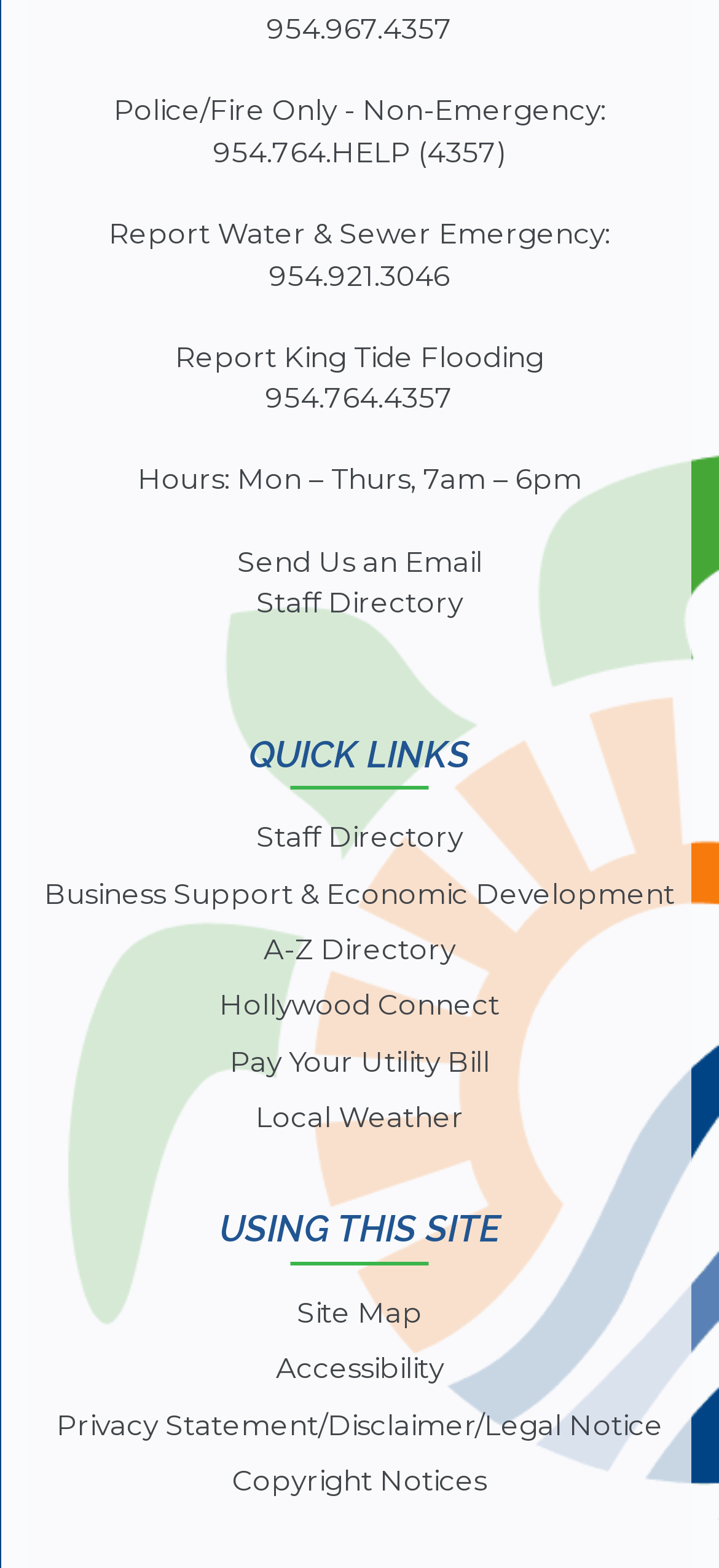Determine the bounding box coordinates for the clickable element required to fulfill the instruction: "contact Raymond T. Brooks". Provide the coordinates as four float numbers between 0 and 1, i.e., [left, top, right, bottom].

None